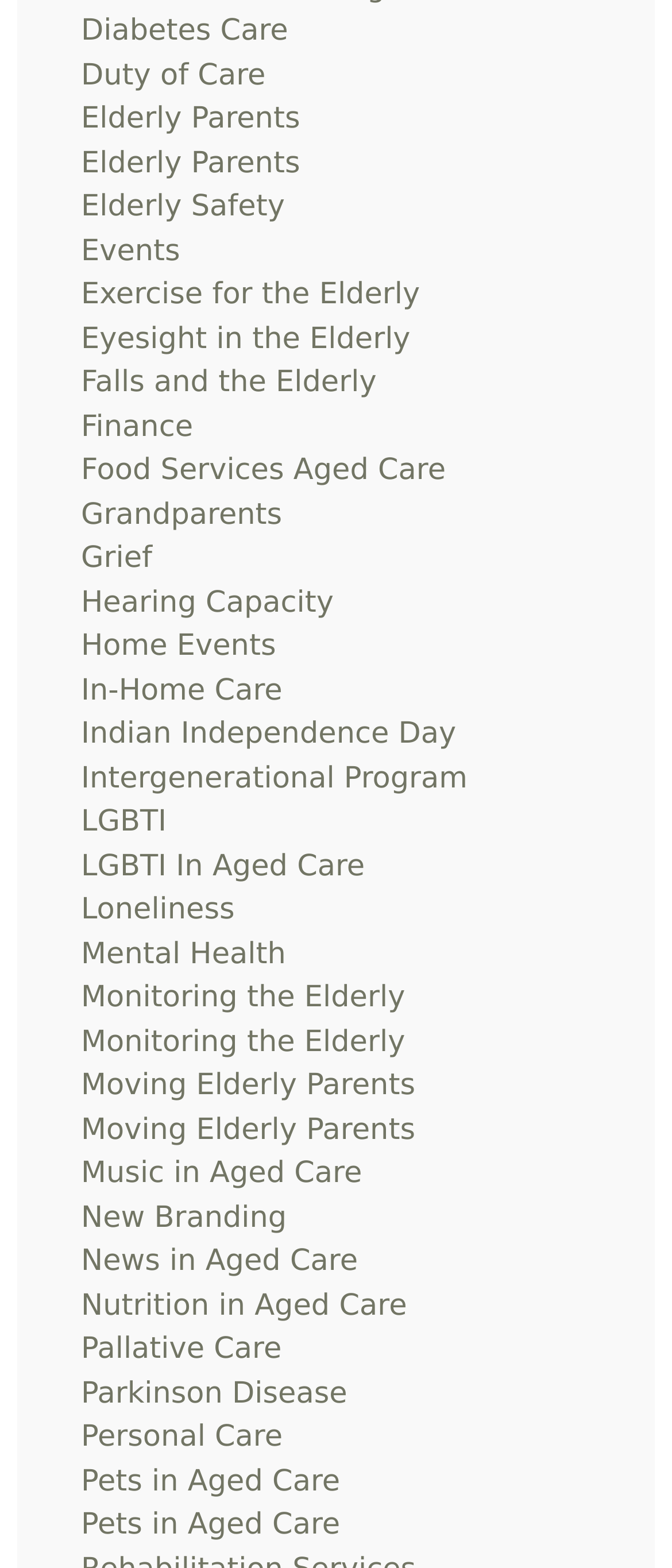Based on the element description Free Downlaod, identify the bounding box of the UI element in the given webpage screenshot. The coordinates should be in the format (top-left x, top-left y, bottom-right x, bottom-right y) and must be between 0 and 1.

None